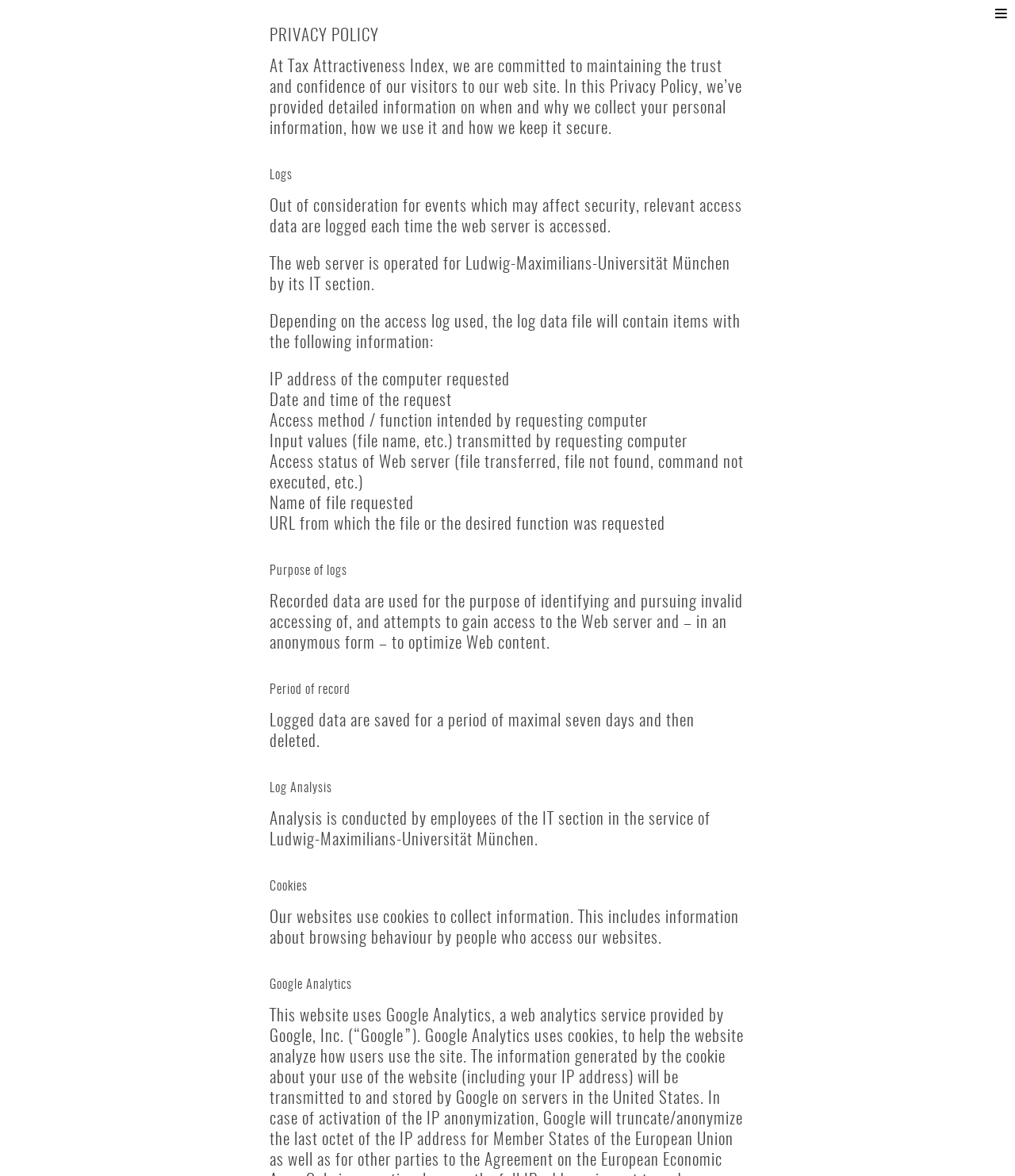Use a single word or phrase to answer the question: How long are logged data saved?

Maximal seven days